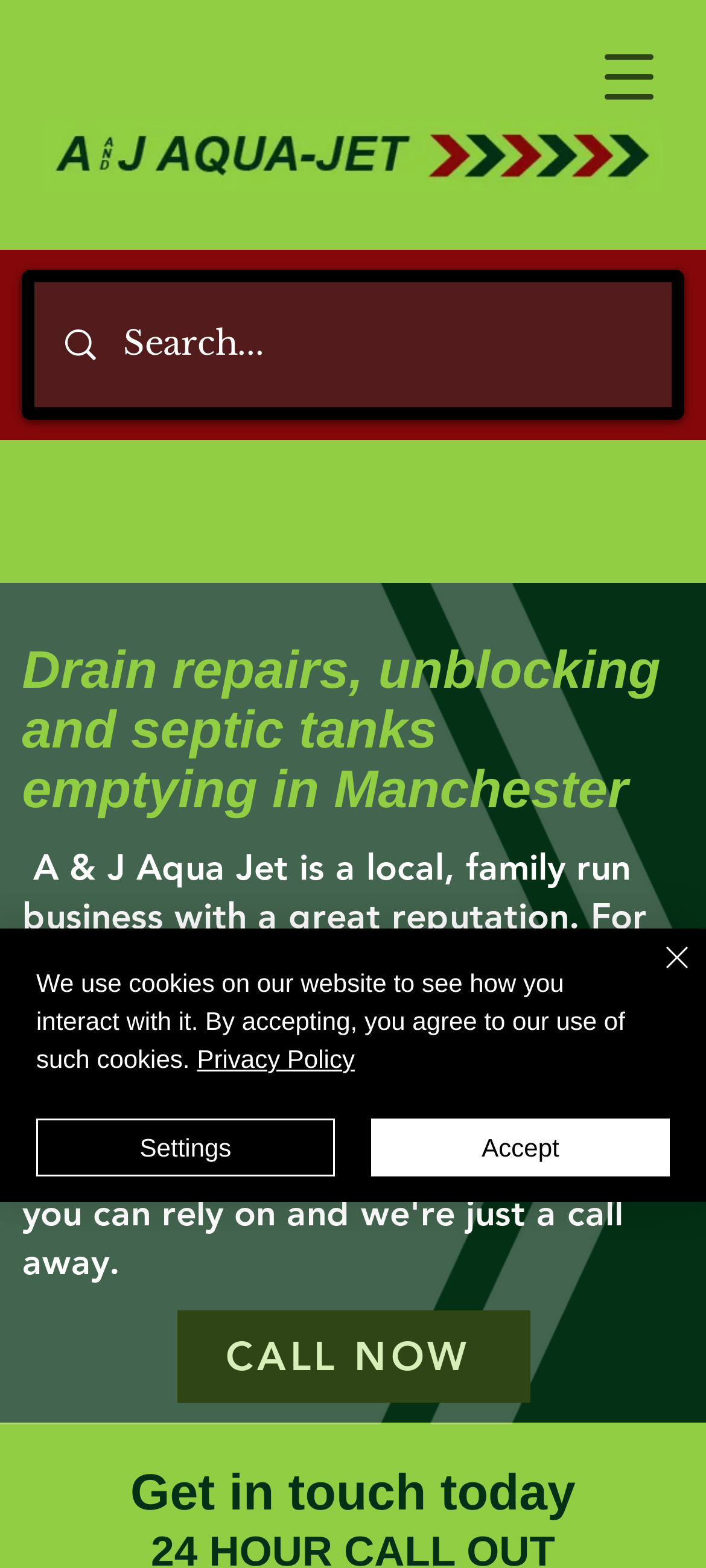Determine the bounding box coordinates of the clickable element to complete this instruction: "toggle resources". Provide the coordinates in the format of four float numbers between 0 and 1, [left, top, right, bottom].

None